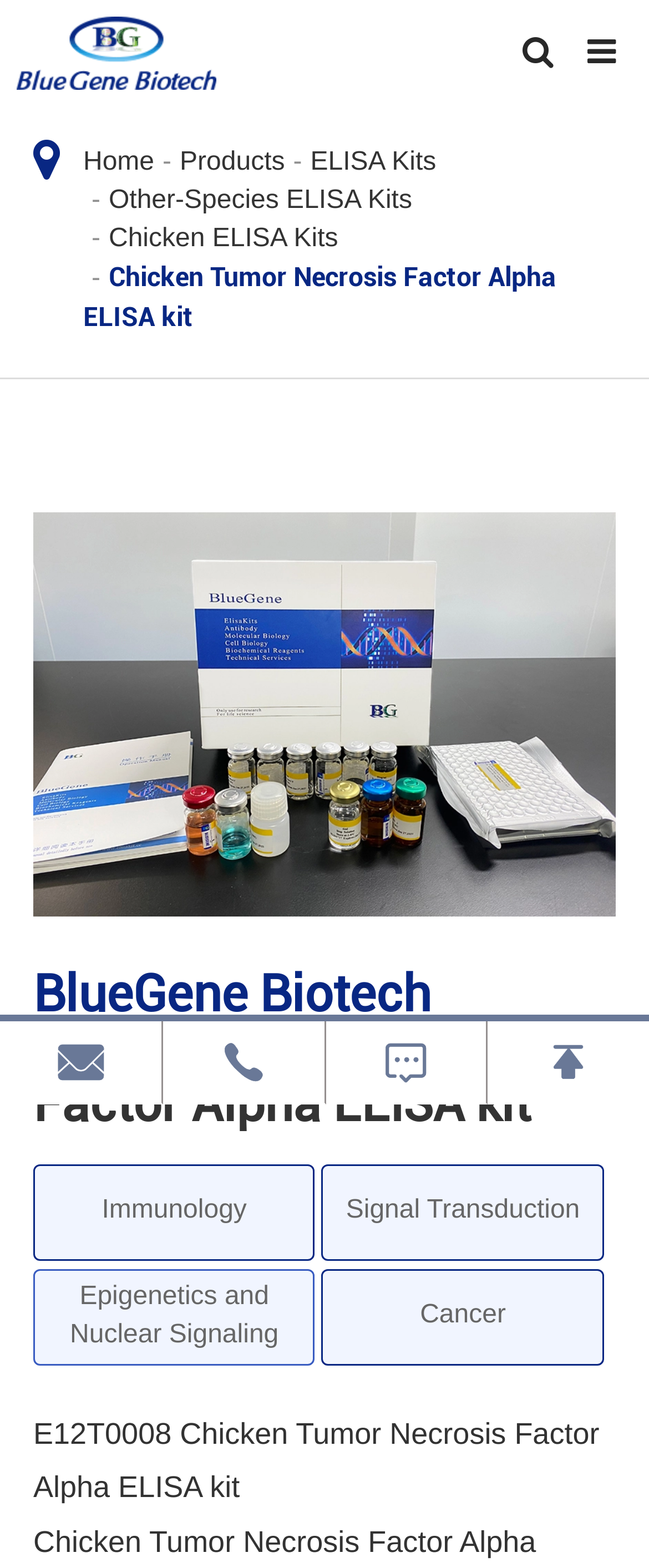Answer the following query concisely with a single word or phrase:
What is the company name of the website?

Shanghai BlueGene Biotech CO., LTD.